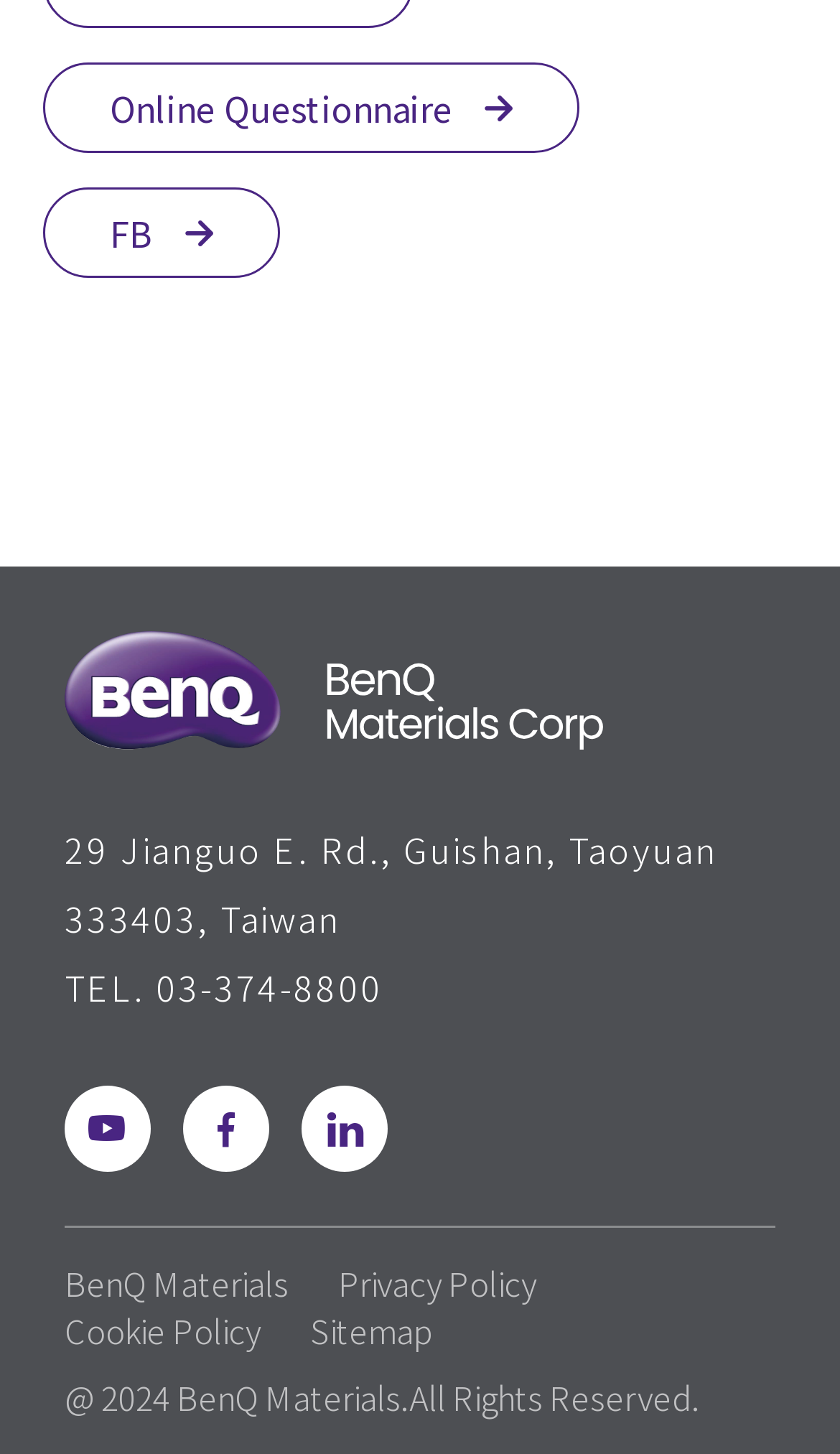Provide your answer in one word or a succinct phrase for the question: 
What is the phone number of BenQ Materials?

03-374-8800